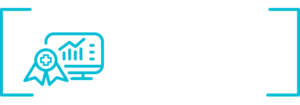What is Dr. Guillermo Vigueras Gonzalez's research interest? Analyze the screenshot and reply with just one word or a short phrase.

Machine learning and data analysis